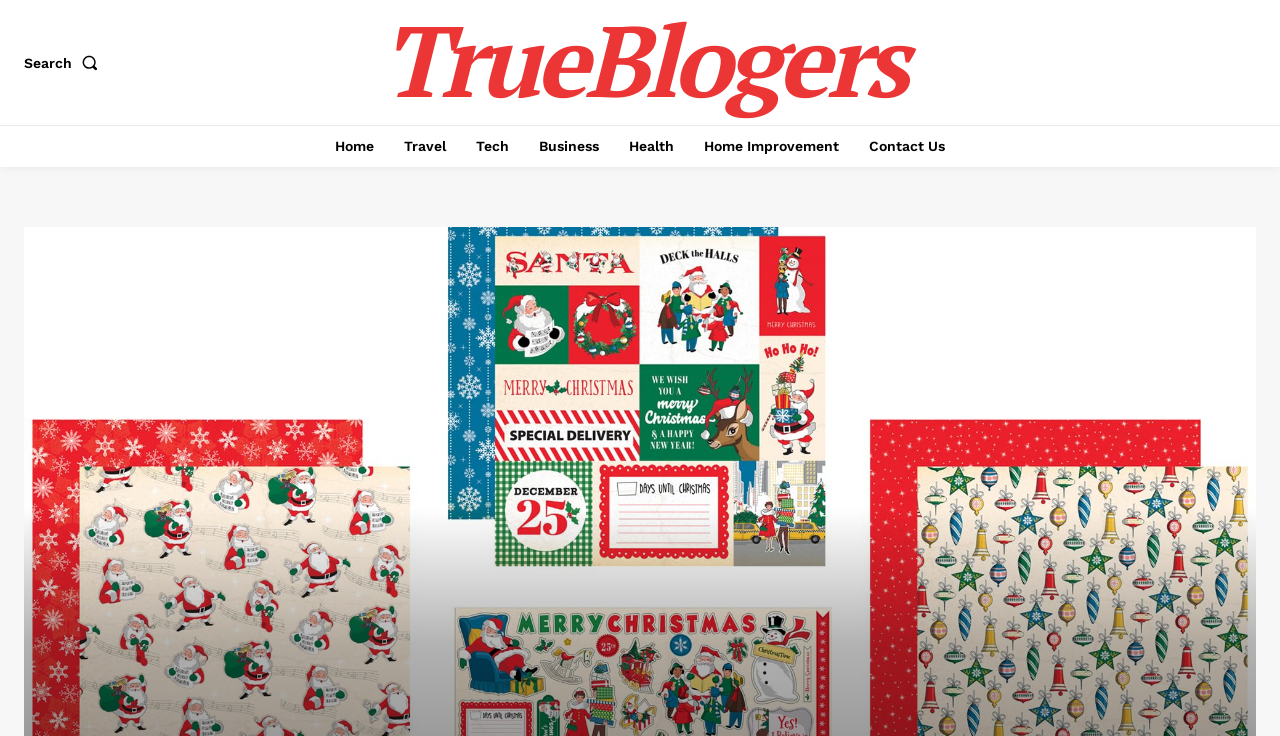Can you specify the bounding box coordinates of the area that needs to be clicked to fulfill the following instruction: "explore Travel section"?

[0.308, 0.17, 0.356, 0.227]